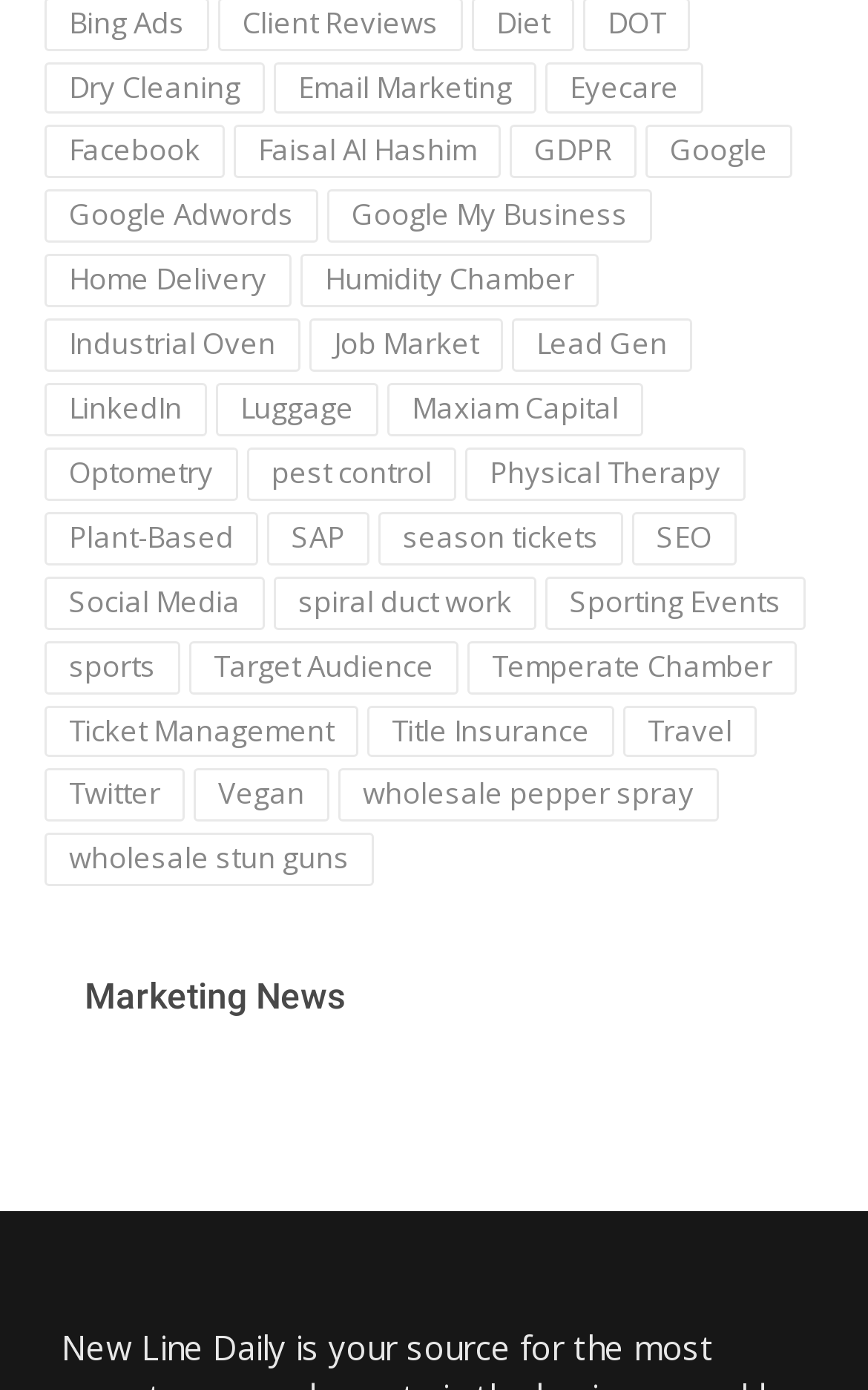How many categories are related to sports?
Answer the question based on the image using a single word or a brief phrase.

2